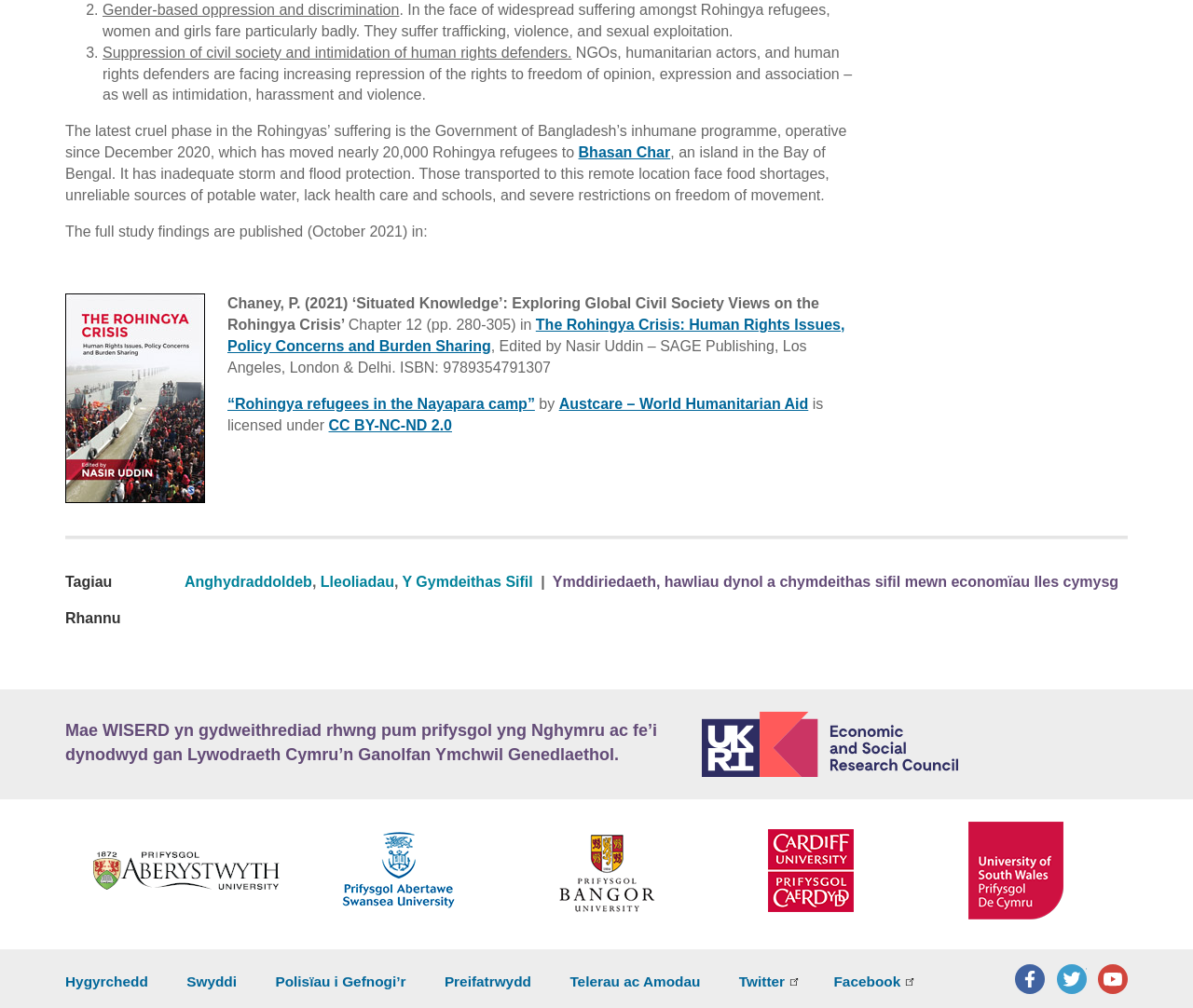Identify the bounding box coordinates of the clickable region to carry out the given instruction: "Click on the link to Bhasan Char".

[0.485, 0.143, 0.562, 0.159]